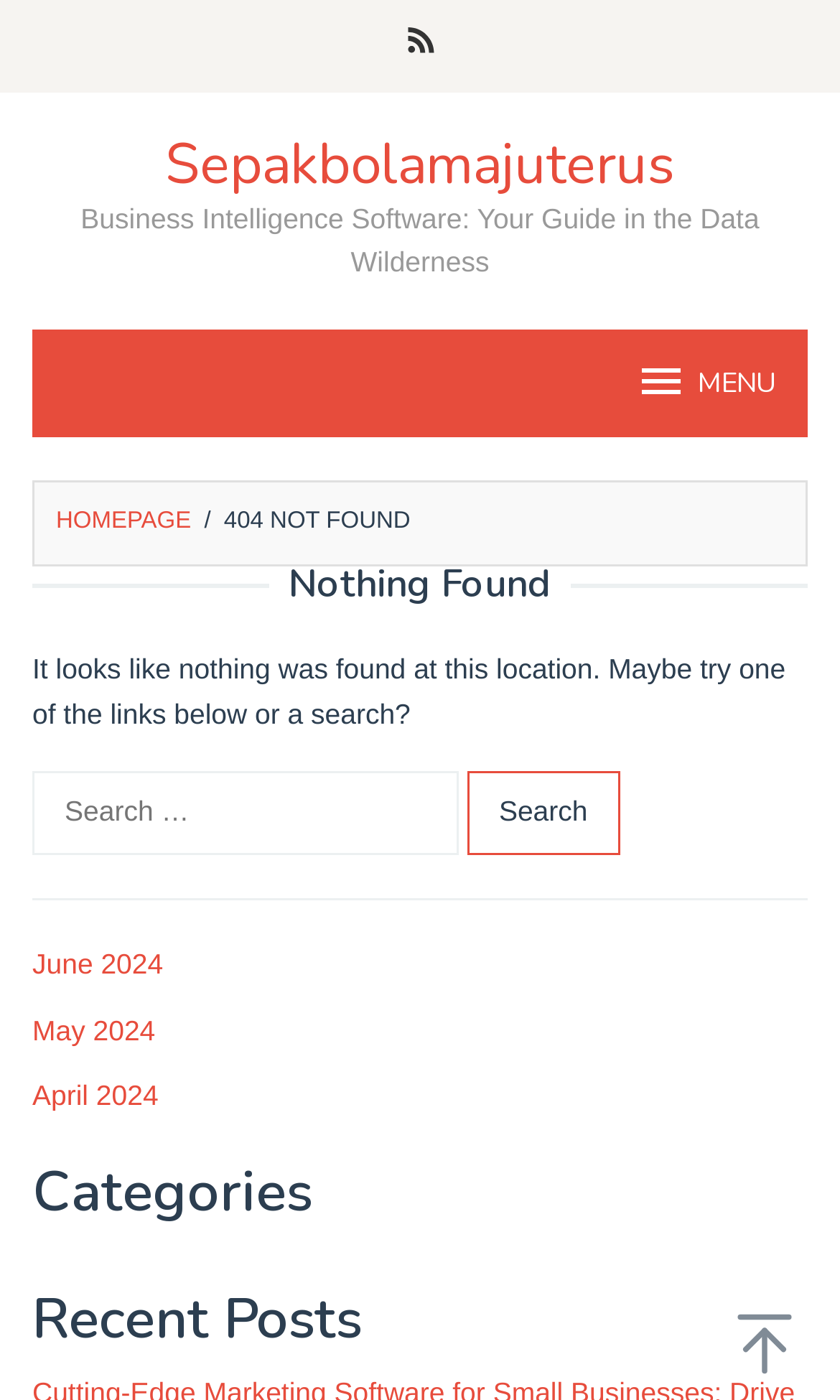What is the error code displayed on the page?
Look at the image and respond with a one-word or short phrase answer.

404